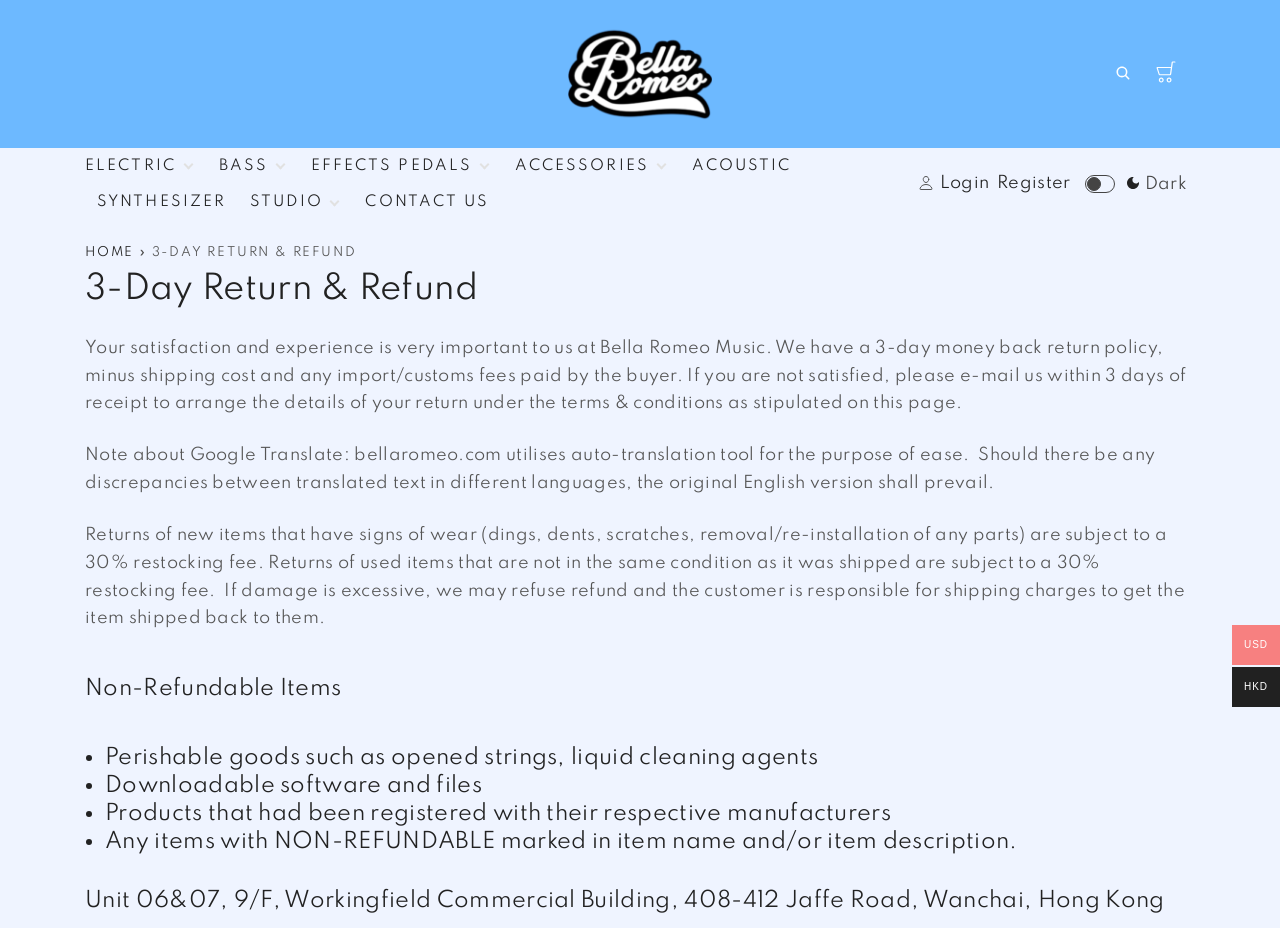Find the bounding box coordinates of the element to click in order to complete the given instruction: "Login to your account."

[0.734, 0.184, 0.773, 0.214]